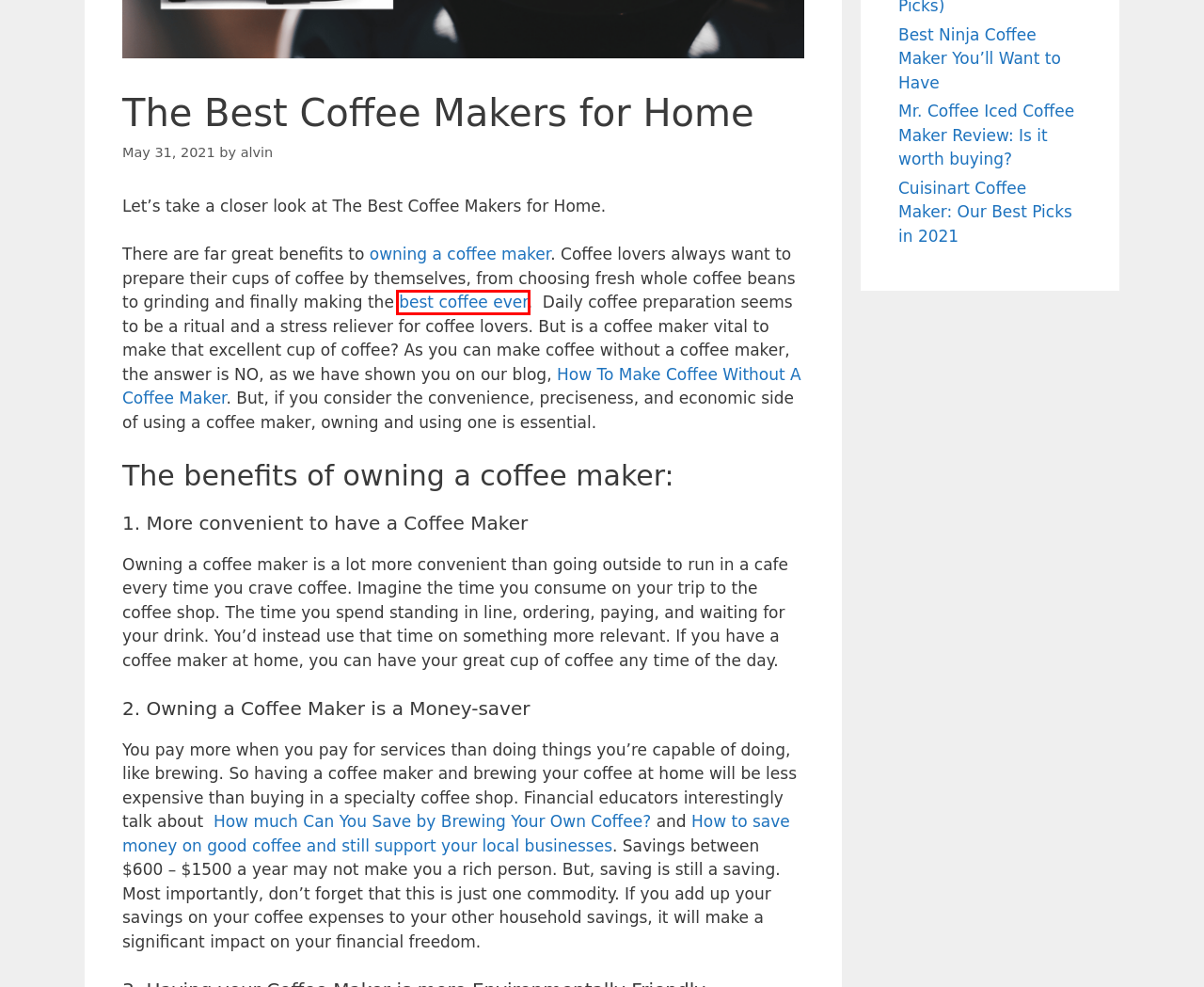Given a webpage screenshot with a UI element marked by a red bounding box, choose the description that best corresponds to the new webpage that will appear after clicking the element. The candidates are:
A. 9 Tips for Saving Money | Acorns
B. Mr. Coffee Iced Coffee Maker Review: Is it worth buying? ~ Noble Brewer
C. alvin, Author at Noble Brewer
D. Best Ninja Coffee Maker You'll Want to Have ~ Noble Brewer
E. Coffee Brewing Methods: Knowing What's Better For You ~ Noble Brewer
F. Cuisinart Coffee Maker: Our Best Picks in 2021 ~ Noble Brewer
G. How To Make Coffee Without A Coffee Maker ~ Noble Brewer
H. Home ~ Noble Brewer

E